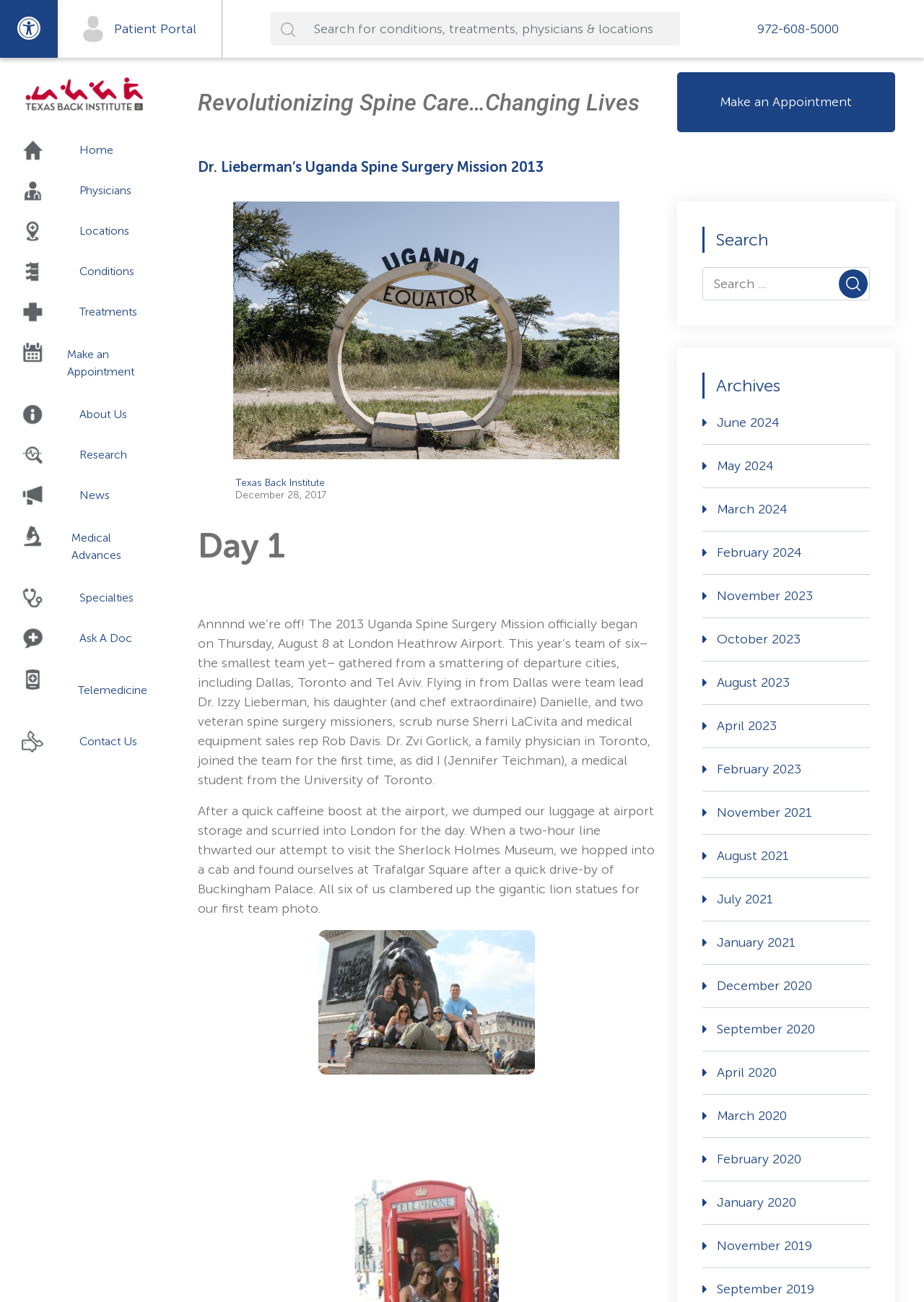Locate the bounding box coordinates of the element I should click to achieve the following instruction: "Visit the Texas Back Institute homepage".

[0.0, 0.101, 0.182, 0.129]